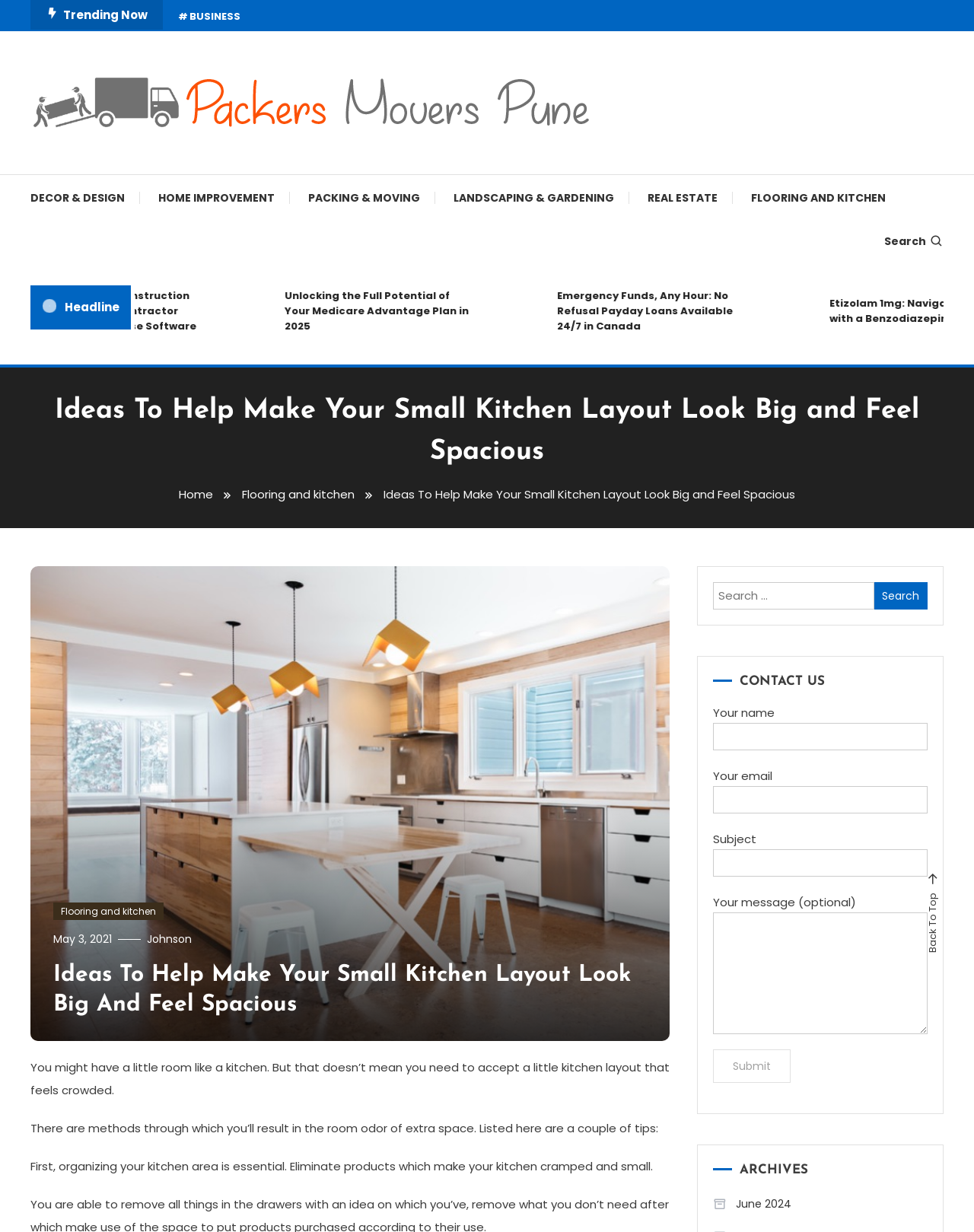Please determine the bounding box coordinates of the clickable area required to carry out the following instruction: "Go back to top of the page". The coordinates must be four float numbers between 0 and 1, represented as [left, top, right, bottom].

[0.95, 0.725, 0.965, 0.773]